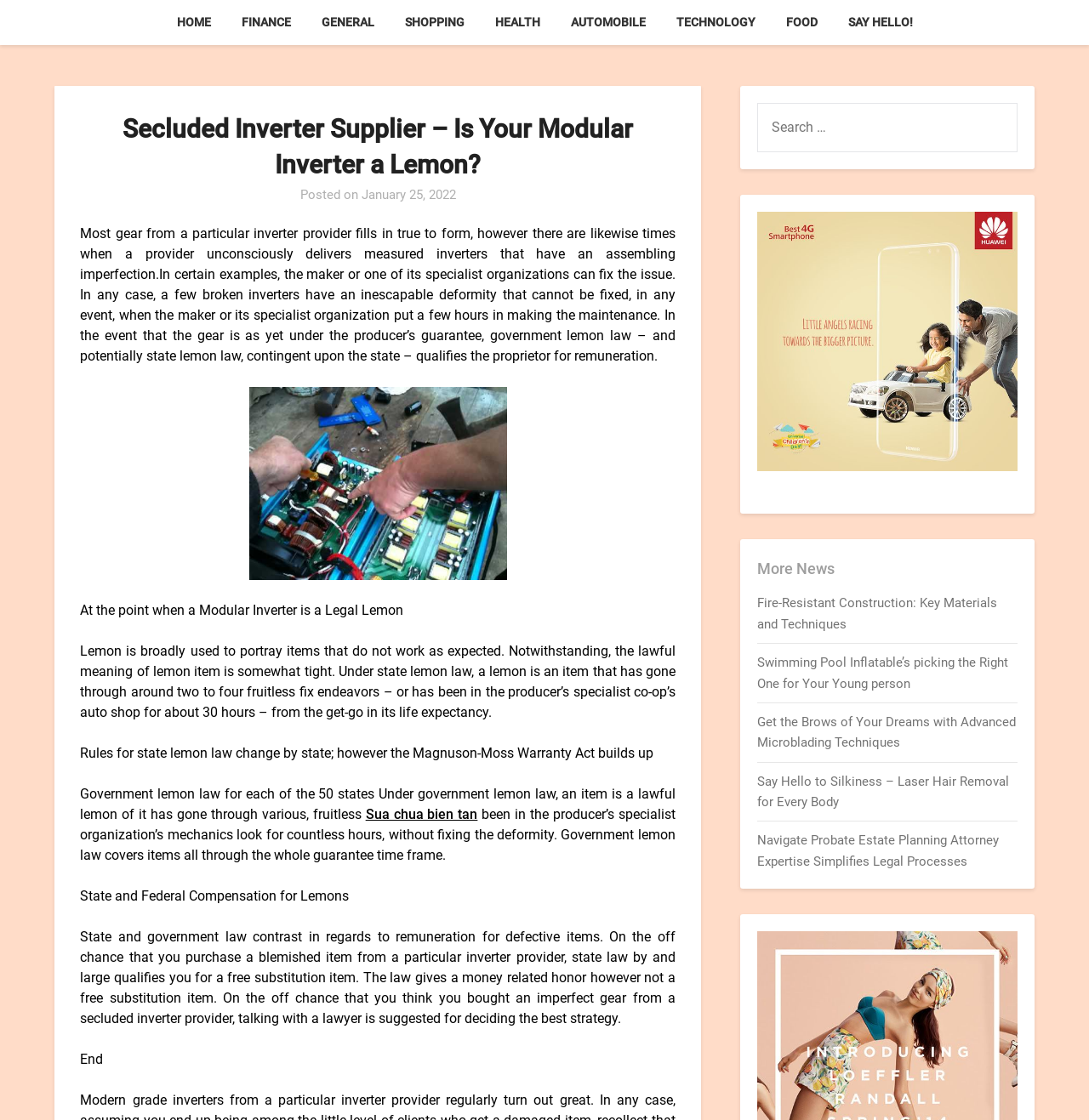What is the purpose of the search bar on the webpage?
Please use the image to provide an in-depth answer to the question.

The search bar is located at the top right corner of the webpage and allows users to search for specific content within the website. This suggests that the website has a large amount of content and the search bar is provided as a convenience to users to quickly find relevant information.